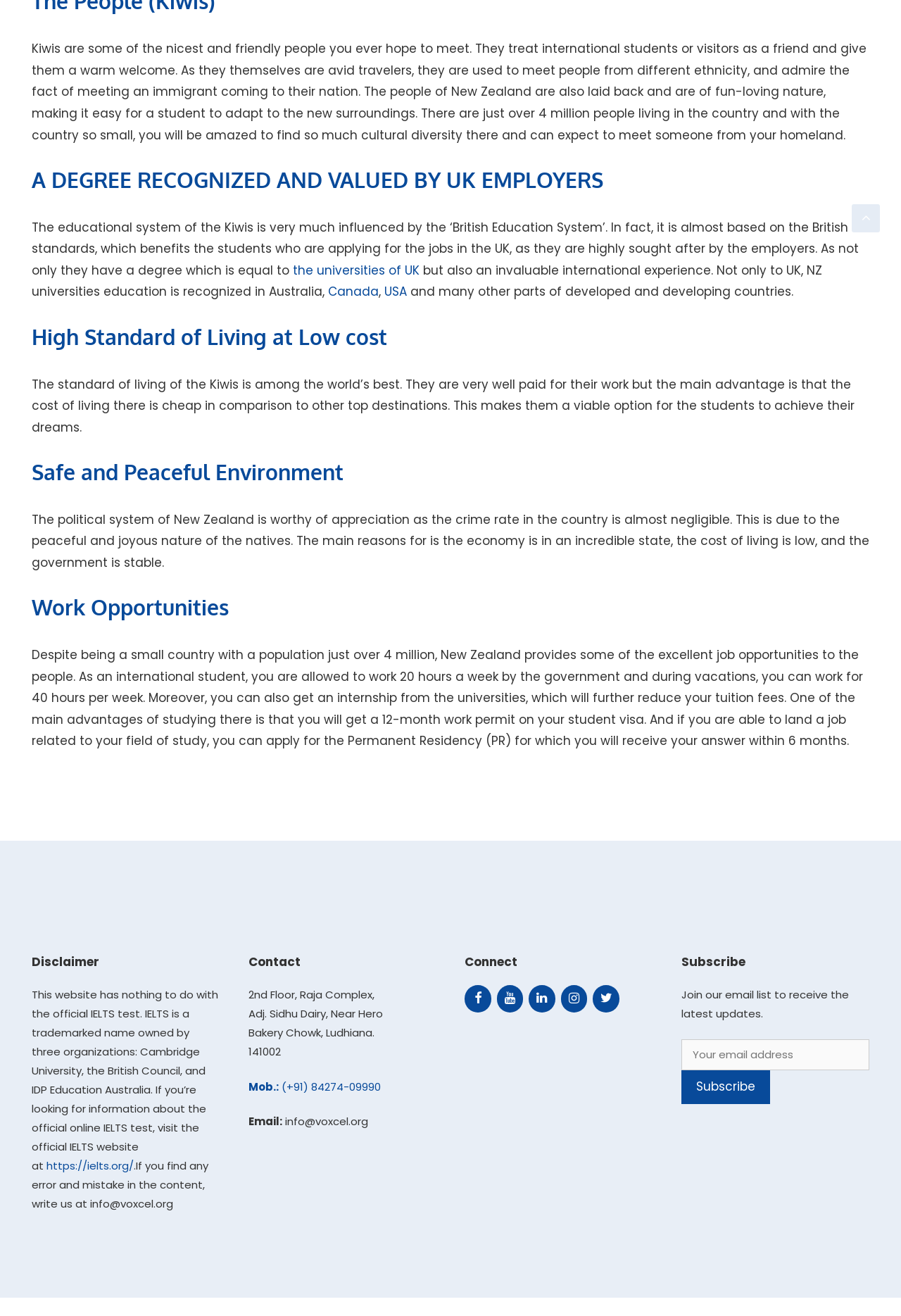Please locate the UI element described by "CVs, applications and tests" and provide its bounding box coordinates.

None